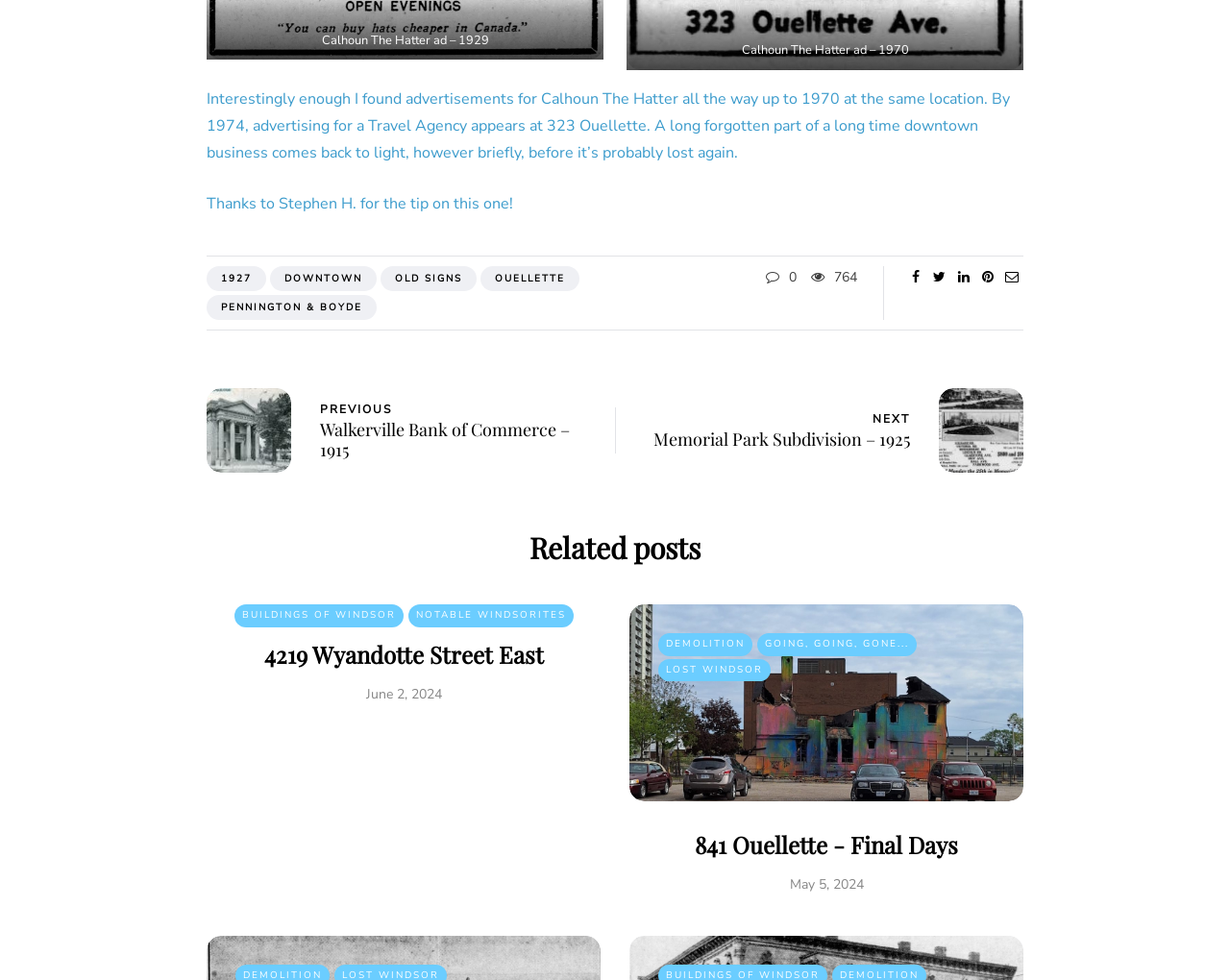Given the following UI element description: "Old Signs", find the bounding box coordinates in the webpage screenshot.

[0.309, 0.271, 0.388, 0.297]